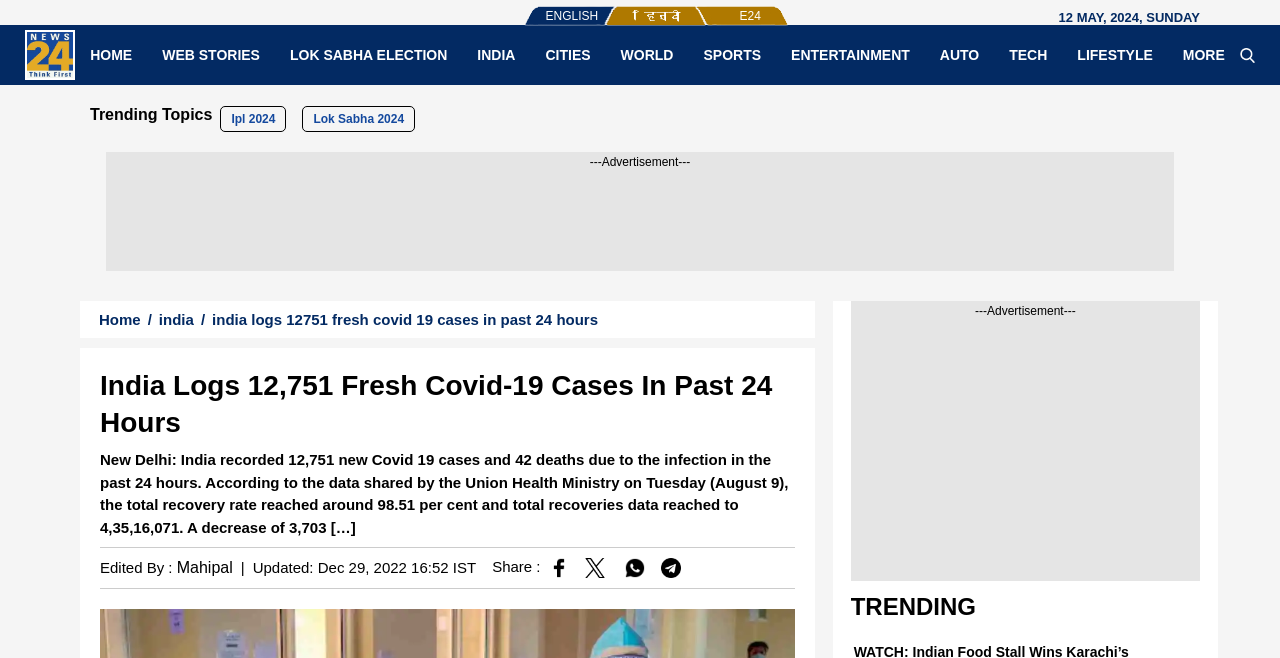Extract the main title from the webpage and generate its text.

India Logs 12,751 Fresh Covid-19 Cases In Past 24 Hours